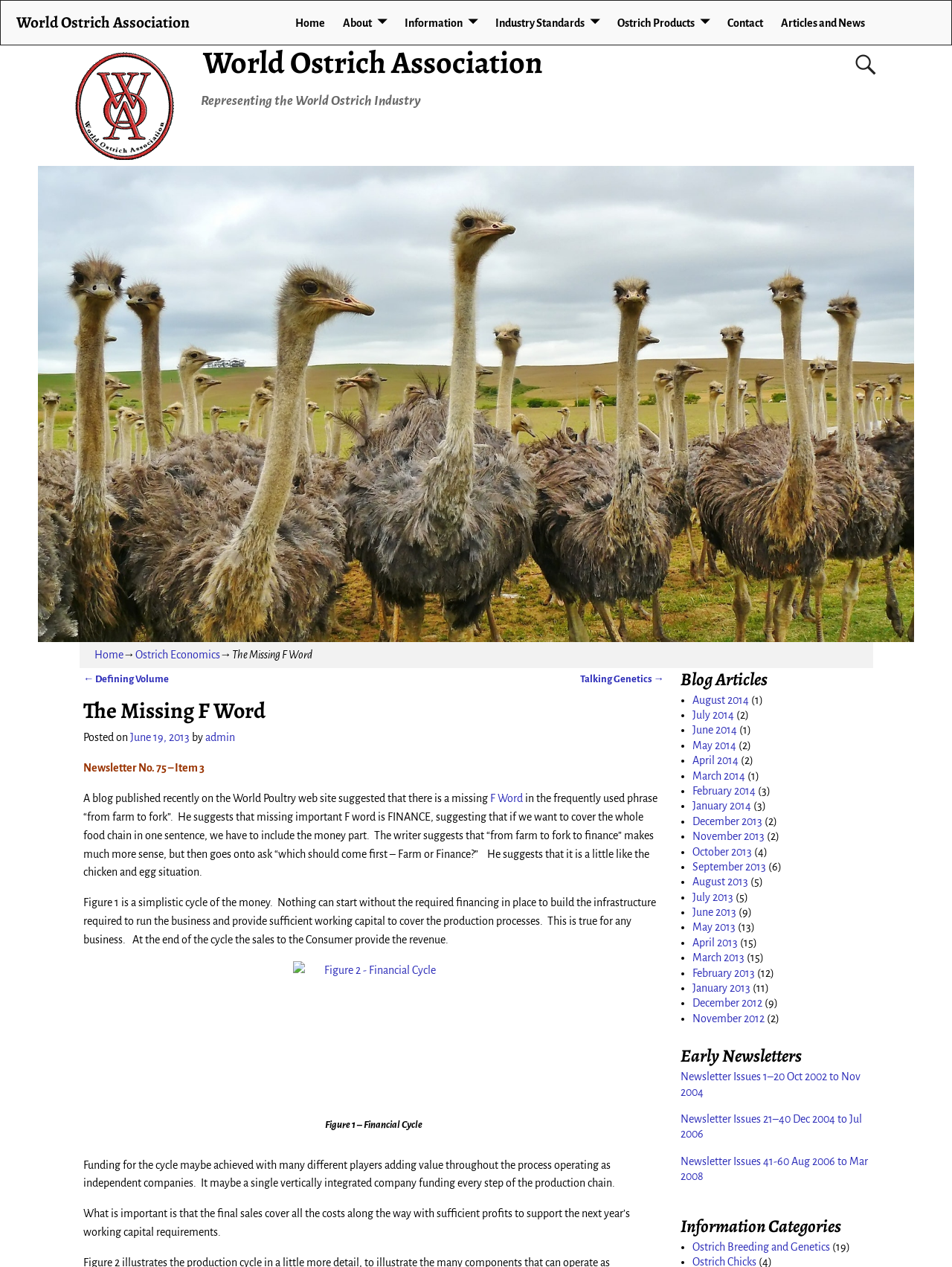Pinpoint the bounding box coordinates for the area that should be clicked to perform the following instruction: "Visit the home page".

None